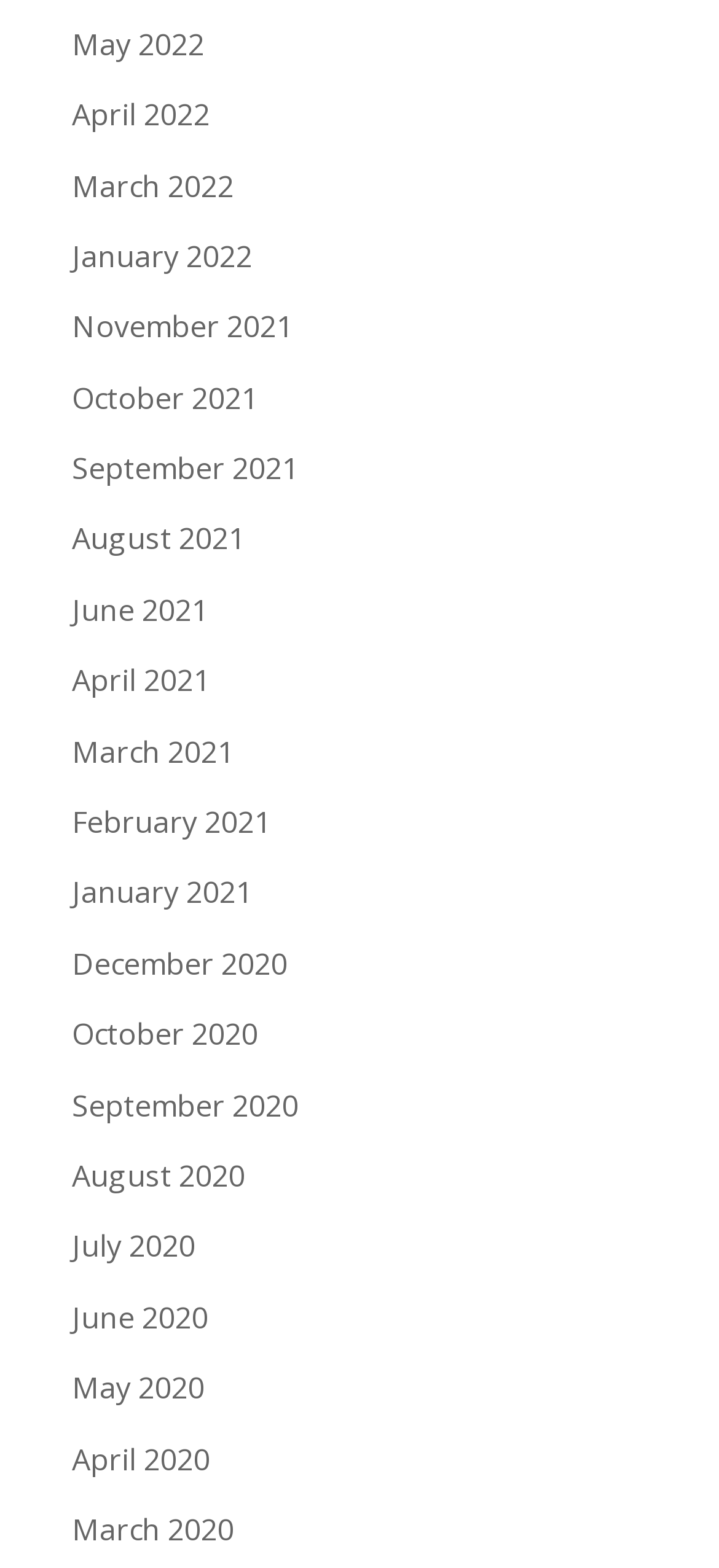Please provide a brief answer to the following inquiry using a single word or phrase:
How many months are listed on the webpage?

24